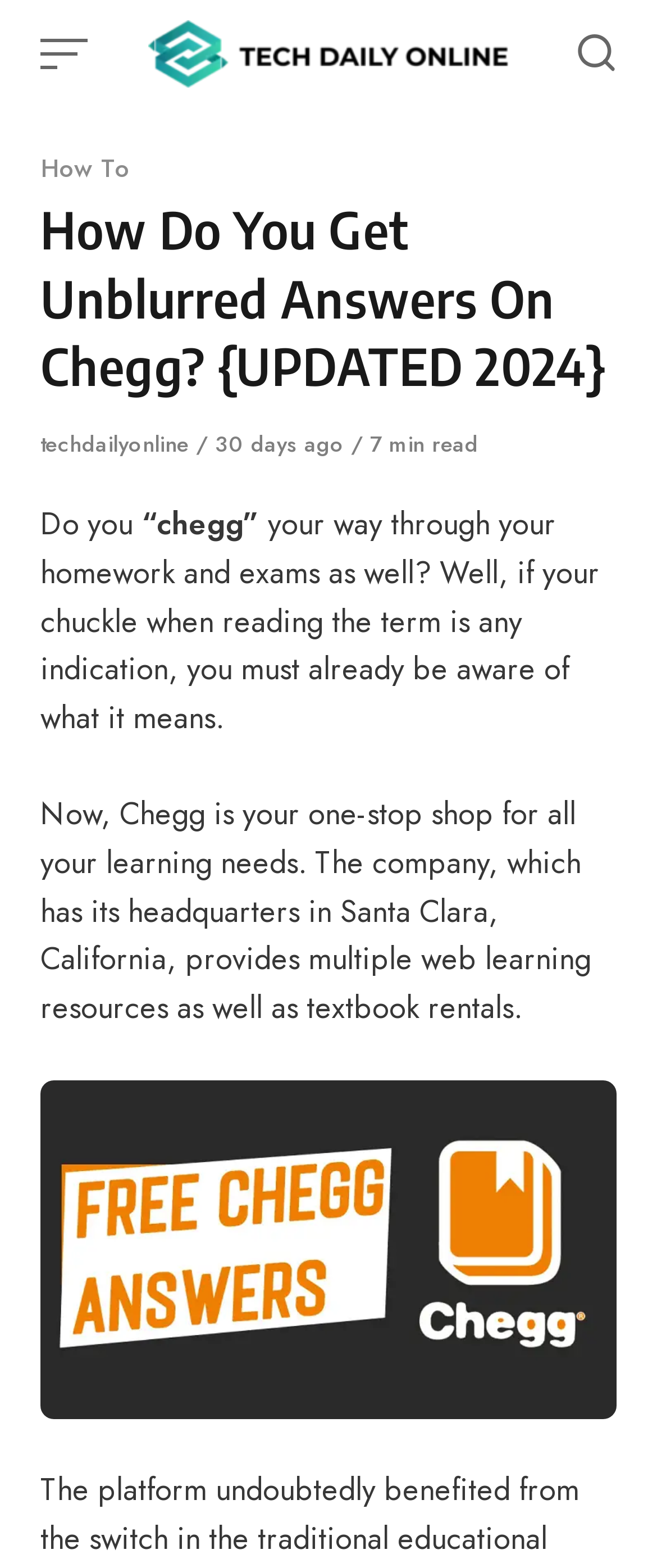Using the element description: "aria-label="Open or close menu"", determine the bounding box coordinates. The coordinates should be in the format [left, top, right, bottom], with values between 0 and 1.

[0.062, 0.02, 0.144, 0.048]